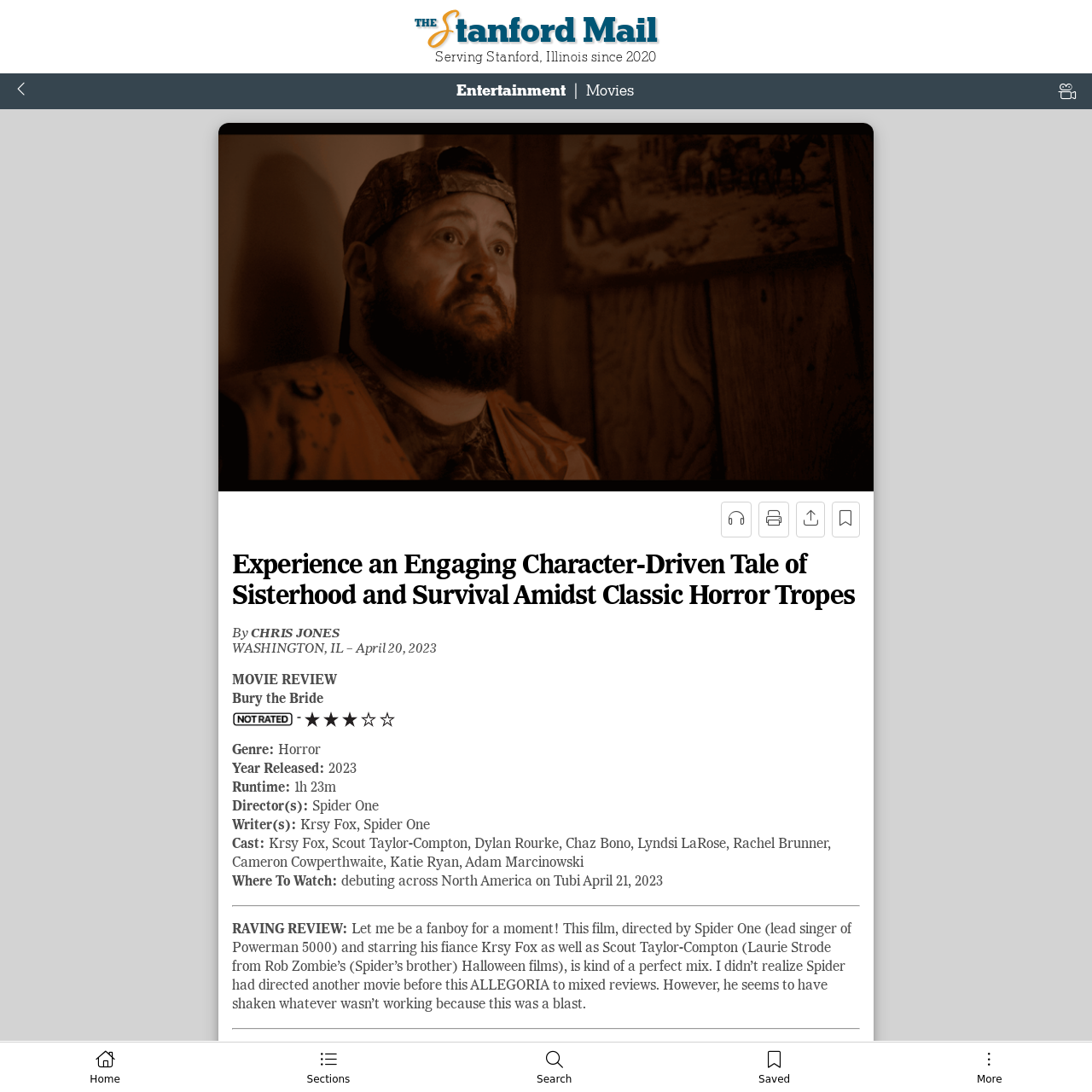Provide the bounding box coordinates of the HTML element described by the text: "title="Print article"".

[0.694, 0.459, 0.722, 0.492]